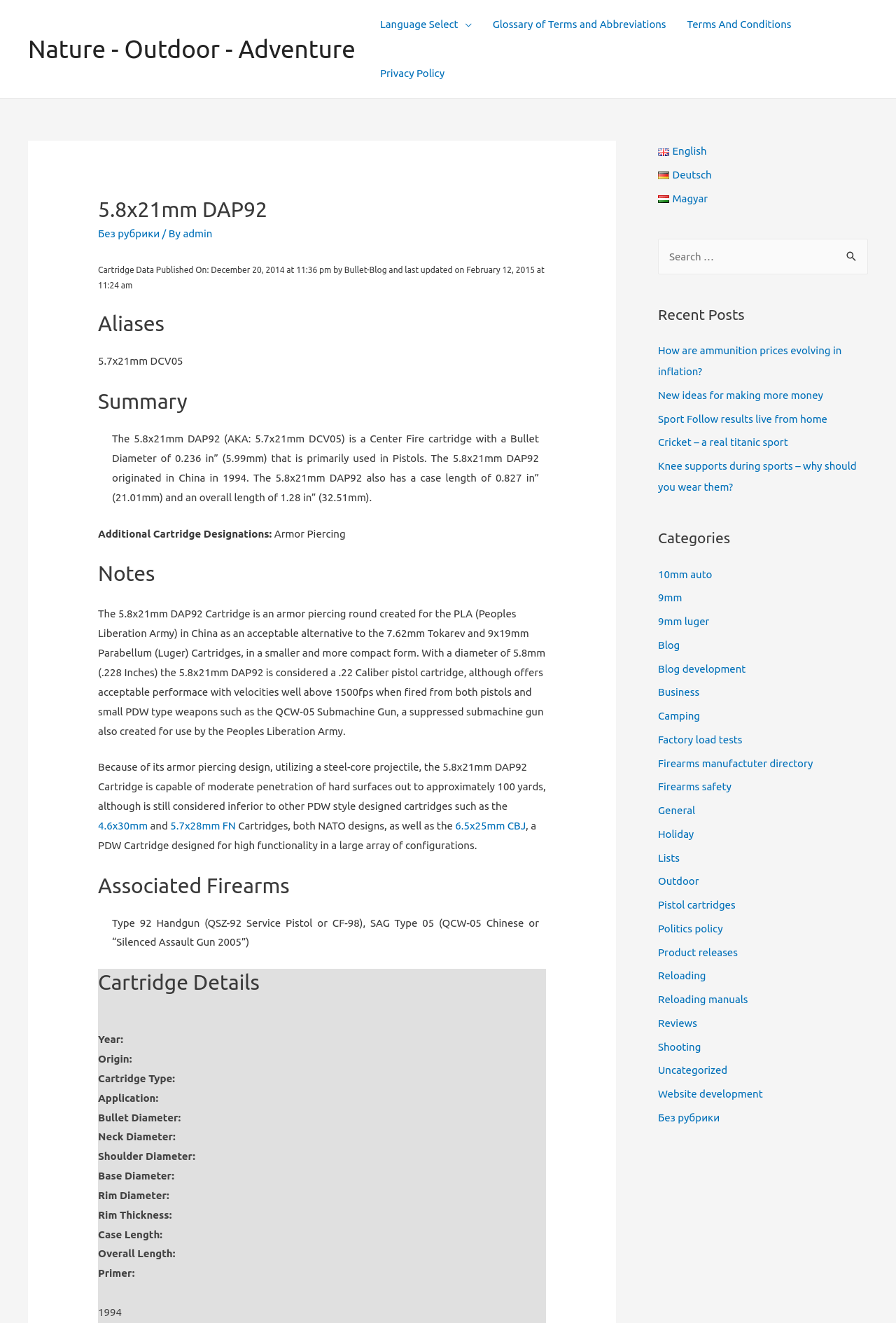Using the provided element description: "Blog", identify the bounding box coordinates. The coordinates should be four floats between 0 and 1 in the order [left, top, right, bottom].

[0.734, 0.483, 0.759, 0.492]